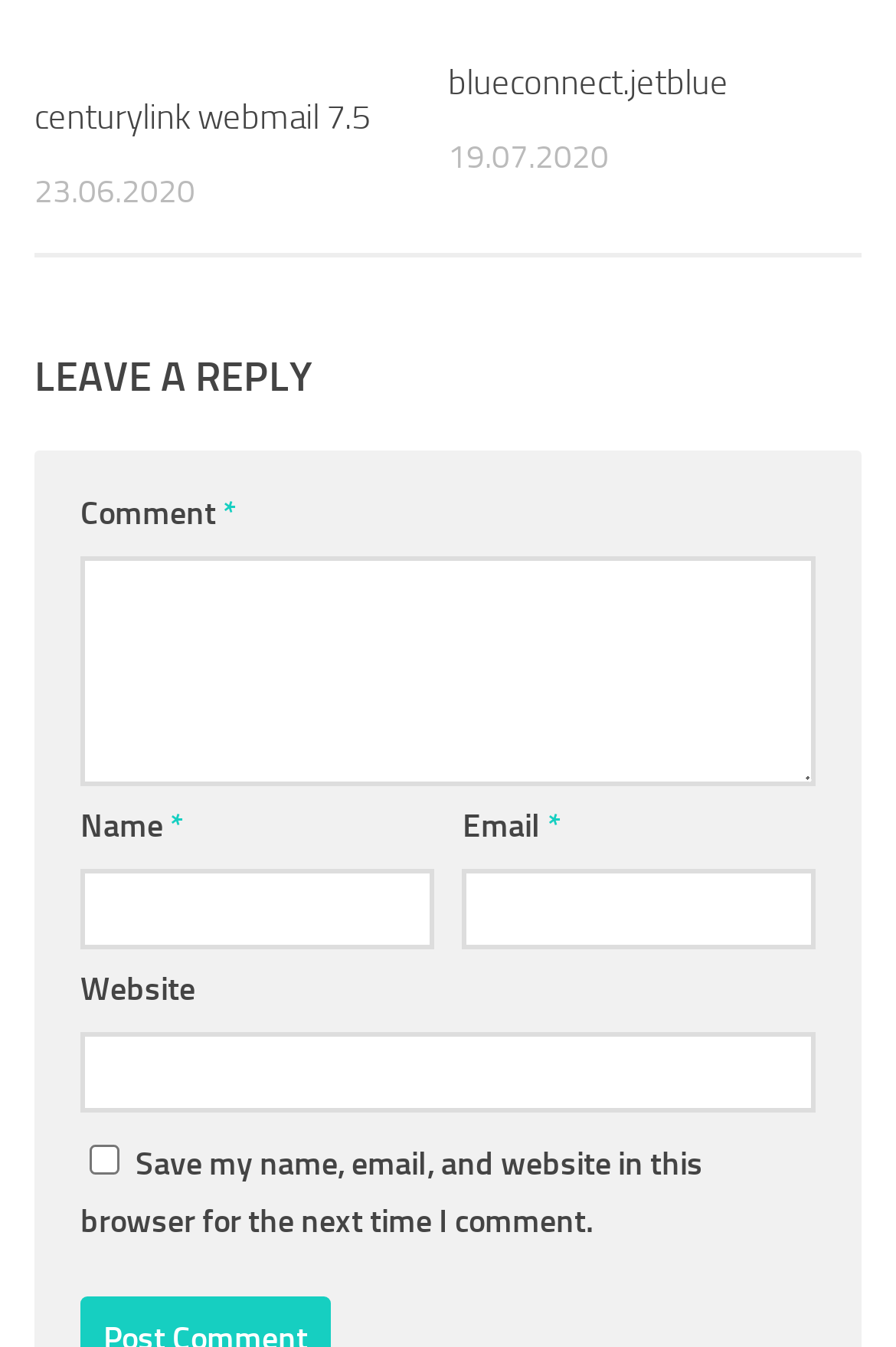Use the details in the image to answer the question thoroughly: 
What is the website mentioned in the second post?

I found the website mentioned in the second post by looking at the link element with the text 'blueconnect.jetblue' which is a child of the root element.